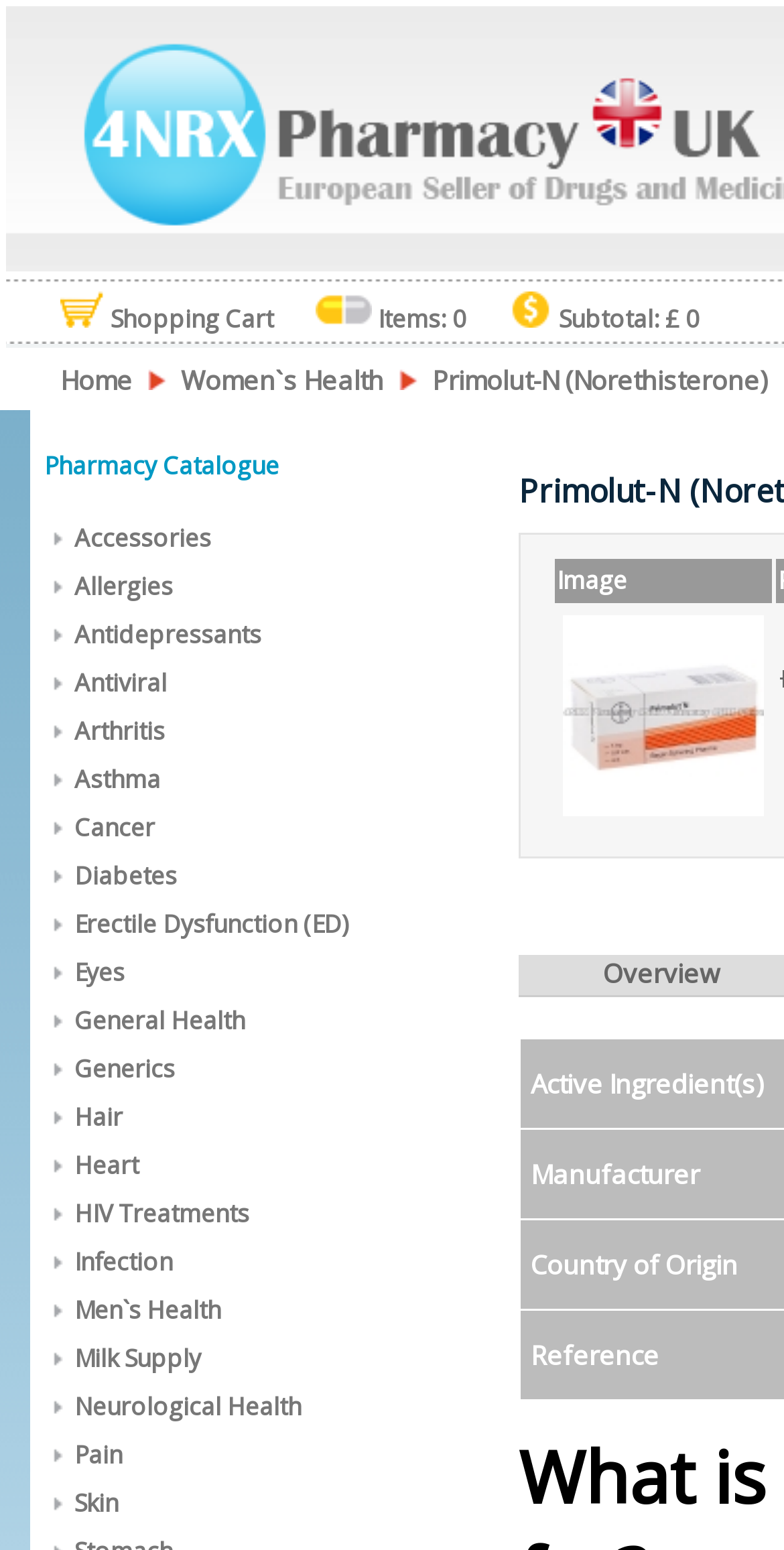Give a short answer using one word or phrase for the question:
What categories are listed on the webpage?

Women's Health, Accessories, Allergies, etc.